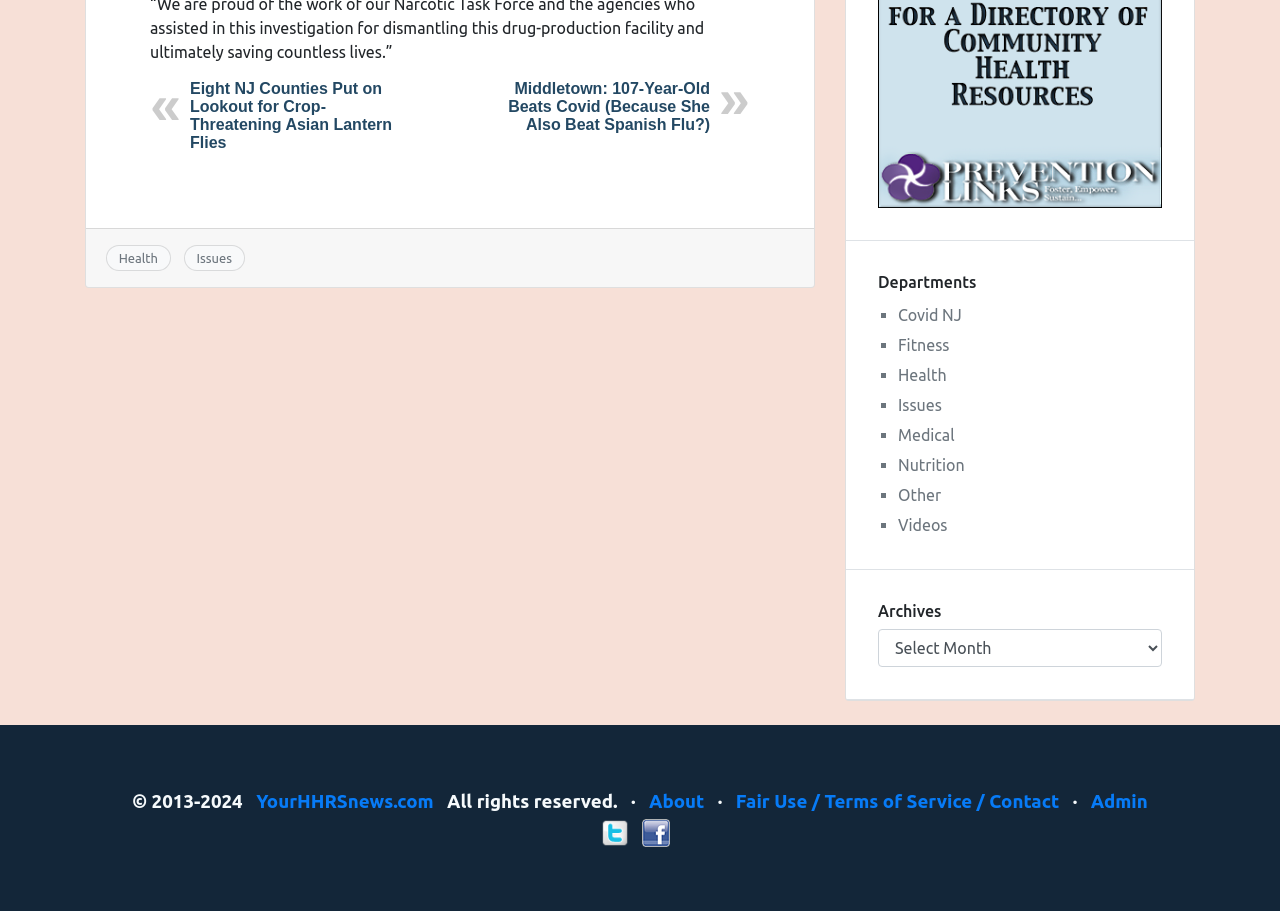What is the function of the element 'Archives'?
Look at the image and respond to the question as thoroughly as possible.

The element 'Archives' is a combobox with a popup menu, which suggests that it is a dropdown menu that allows users to select from a list of archive options.